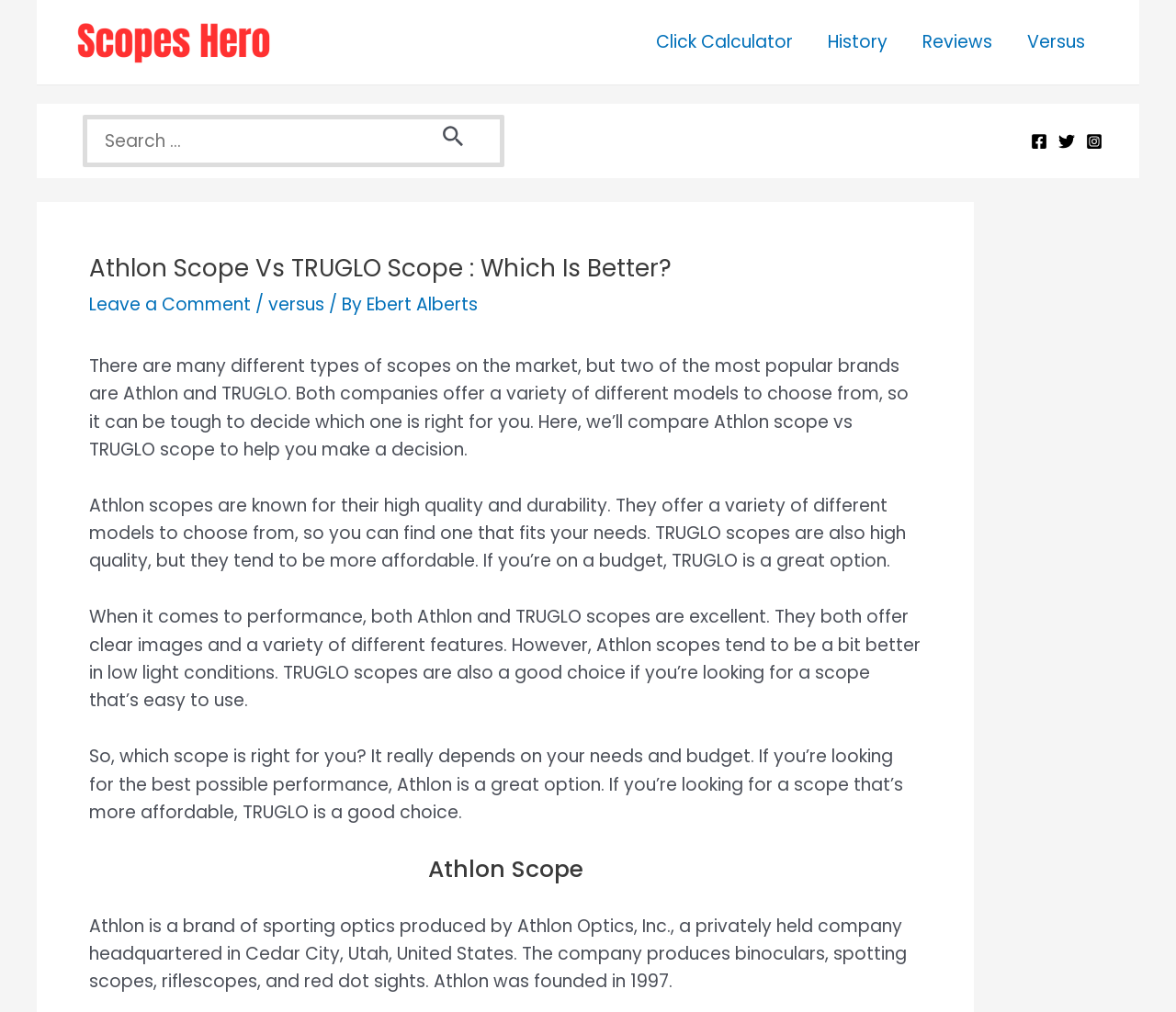Elaborate on the different components and information displayed on the webpage.

The webpage is a comparison review of Athlon scope and TRUGLO scope, with the title "Athlon scope vs TRUGLO scope : Which is Better?" at the top. Below the title, there is a navigation menu with links to "Click Calculator", "History", "Reviews", and "Versus" on the top right corner. 

On the top left corner, there is a logo of "Scopes Hero" with a link to the website, accompanied by a search bar with a search icon on the right side. 

The main content of the webpage is divided into sections. The first section is an introduction to the comparison of Athlon scope and TRUGLO scope, explaining that both brands offer high-quality scopes but differ in price and features. 

Below the introduction, there are three paragraphs comparing the performance of Athlon scope and TRUGLO scope, highlighting their strengths and weaknesses. 

The next section is dedicated to Athlon scope, providing information about the brand, its history, and its products. 

On the bottom right corner, there are links to social media platforms, including Facebook, Twitter, and Instagram, each with its corresponding icon.